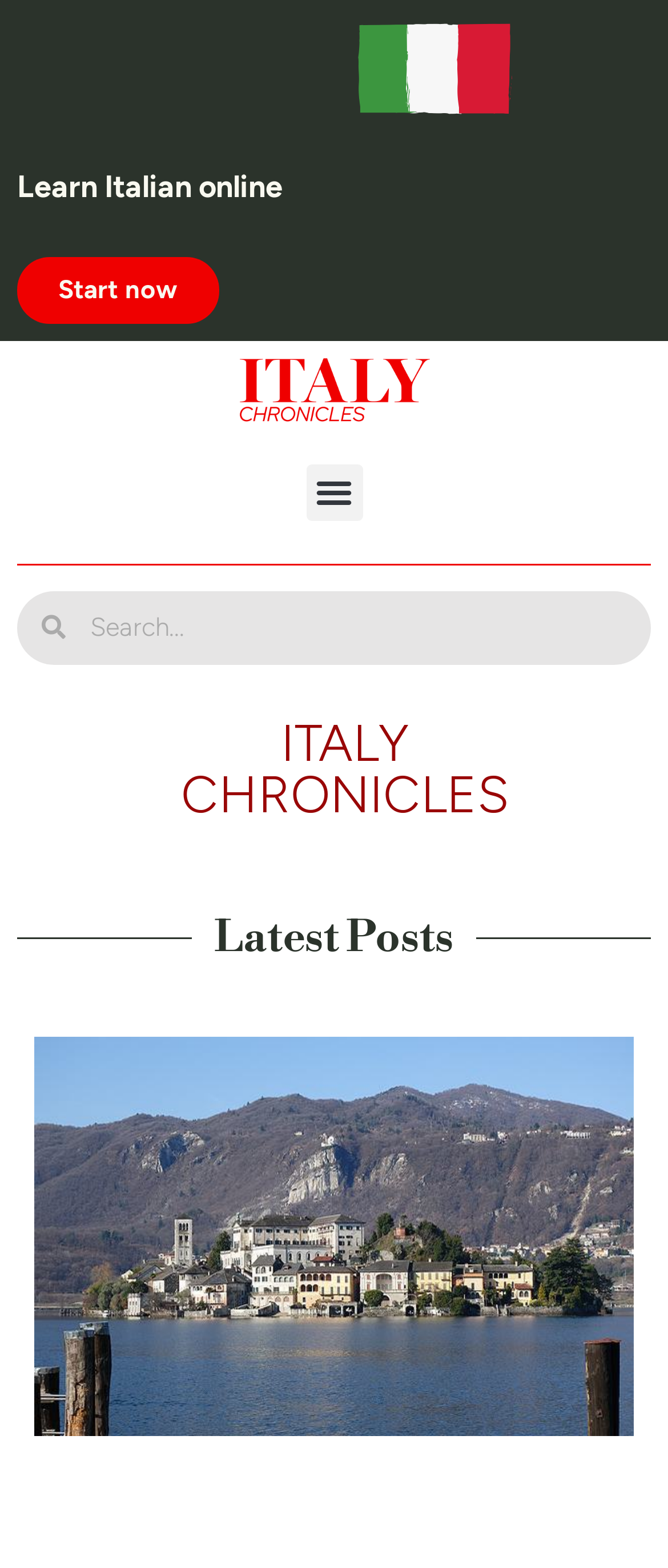Determine the bounding box for the HTML element described here: "alt="red"". The coordinates should be given as [left, top, right, bottom] with each number being a float between 0 and 1.

[0.026, 0.228, 0.974, 0.268]